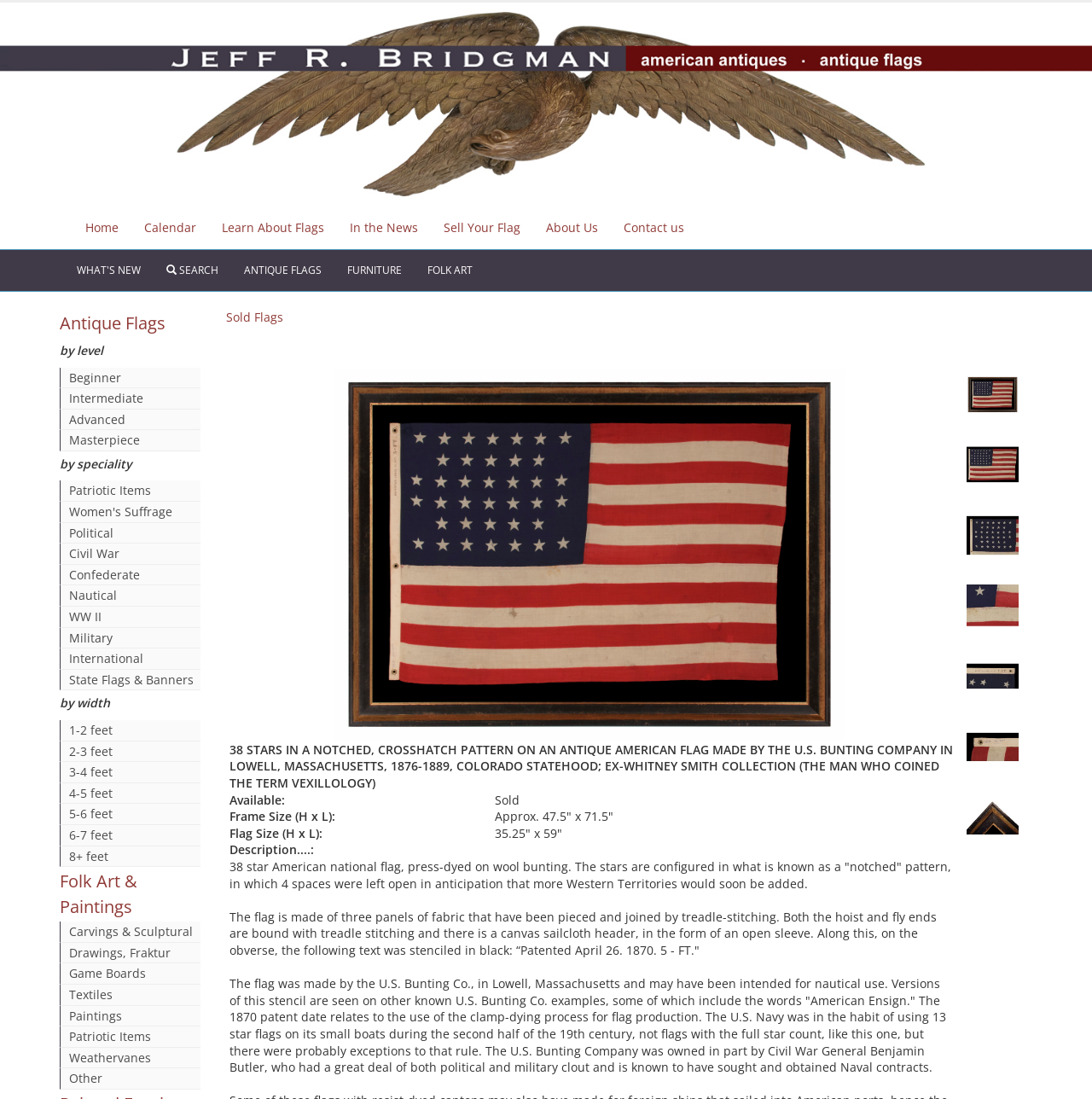Provide the bounding box coordinates of the HTML element this sentence describes: "Patriotic Items". The bounding box coordinates consist of four float numbers between 0 and 1, i.e., [left, top, right, bottom].

[0.055, 0.437, 0.184, 0.457]